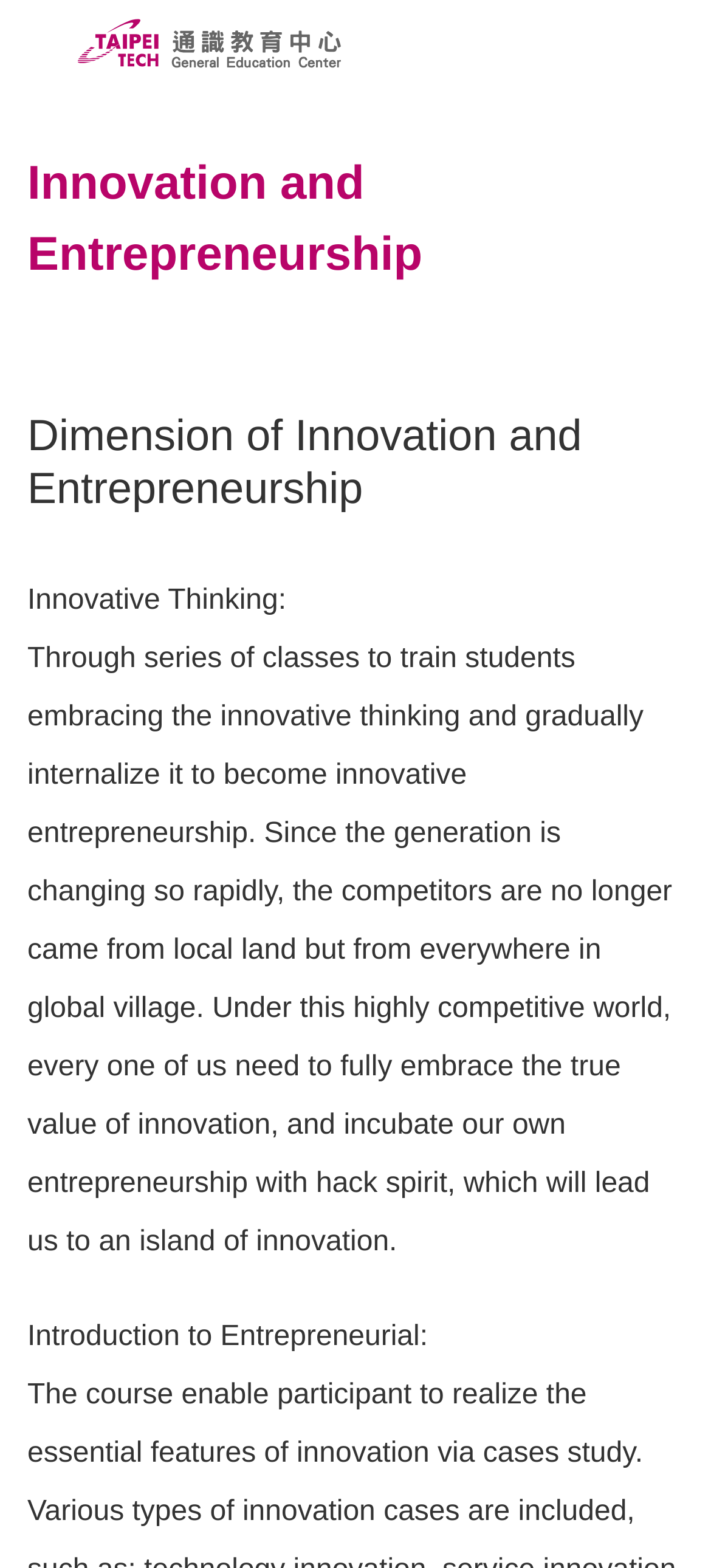Determine the bounding box coordinates for the clickable element required to fulfill the instruction: "switch to Taipei Tech". Provide the coordinates as four float numbers between 0 and 1, i.e., [left, top, right, bottom].

[0.0, 0.37, 0.997, 0.422]